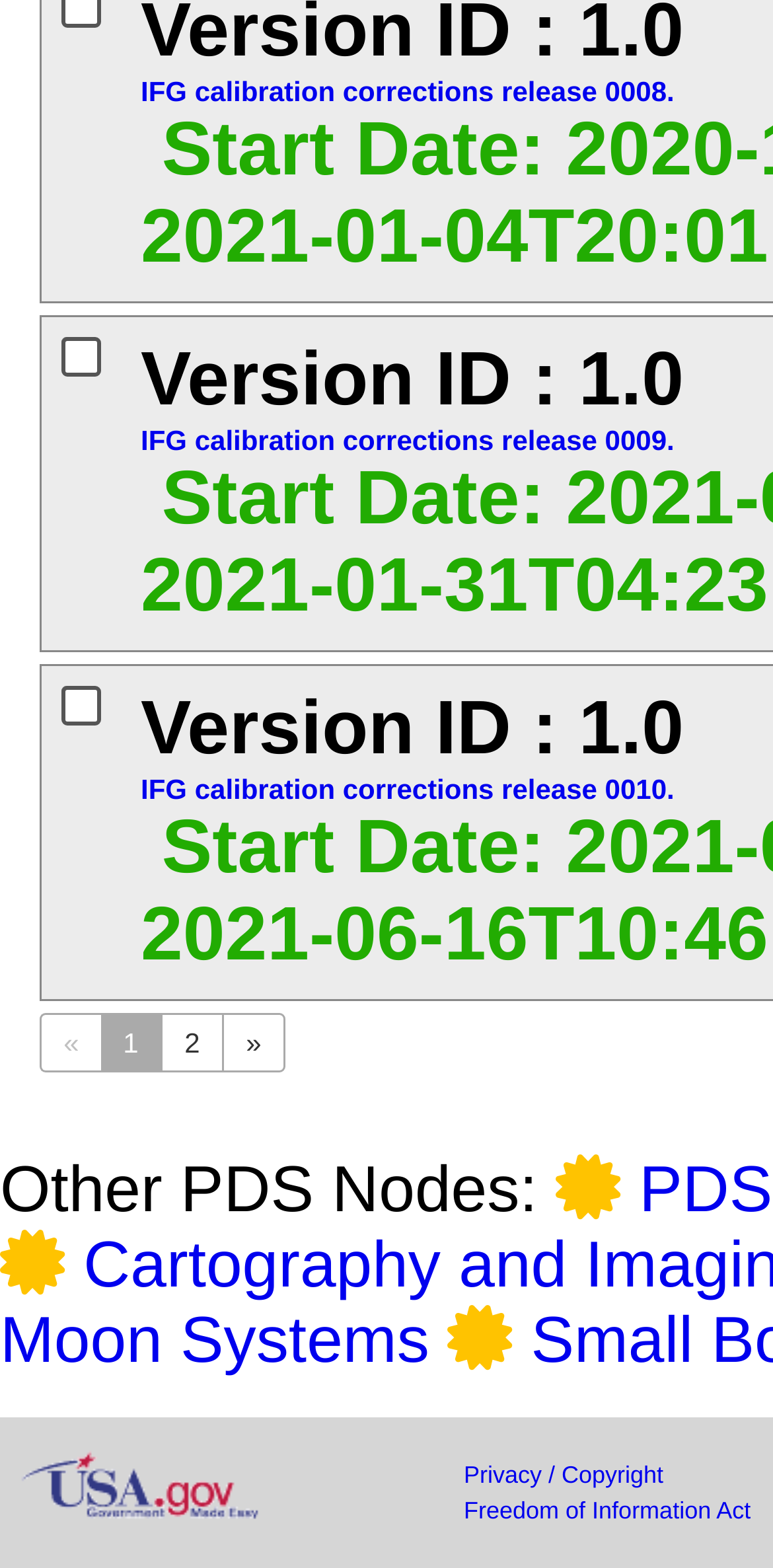What is the text of the first link? Refer to the image and provide a one-word or short phrase answer.

IFG calibration corrections release 0008